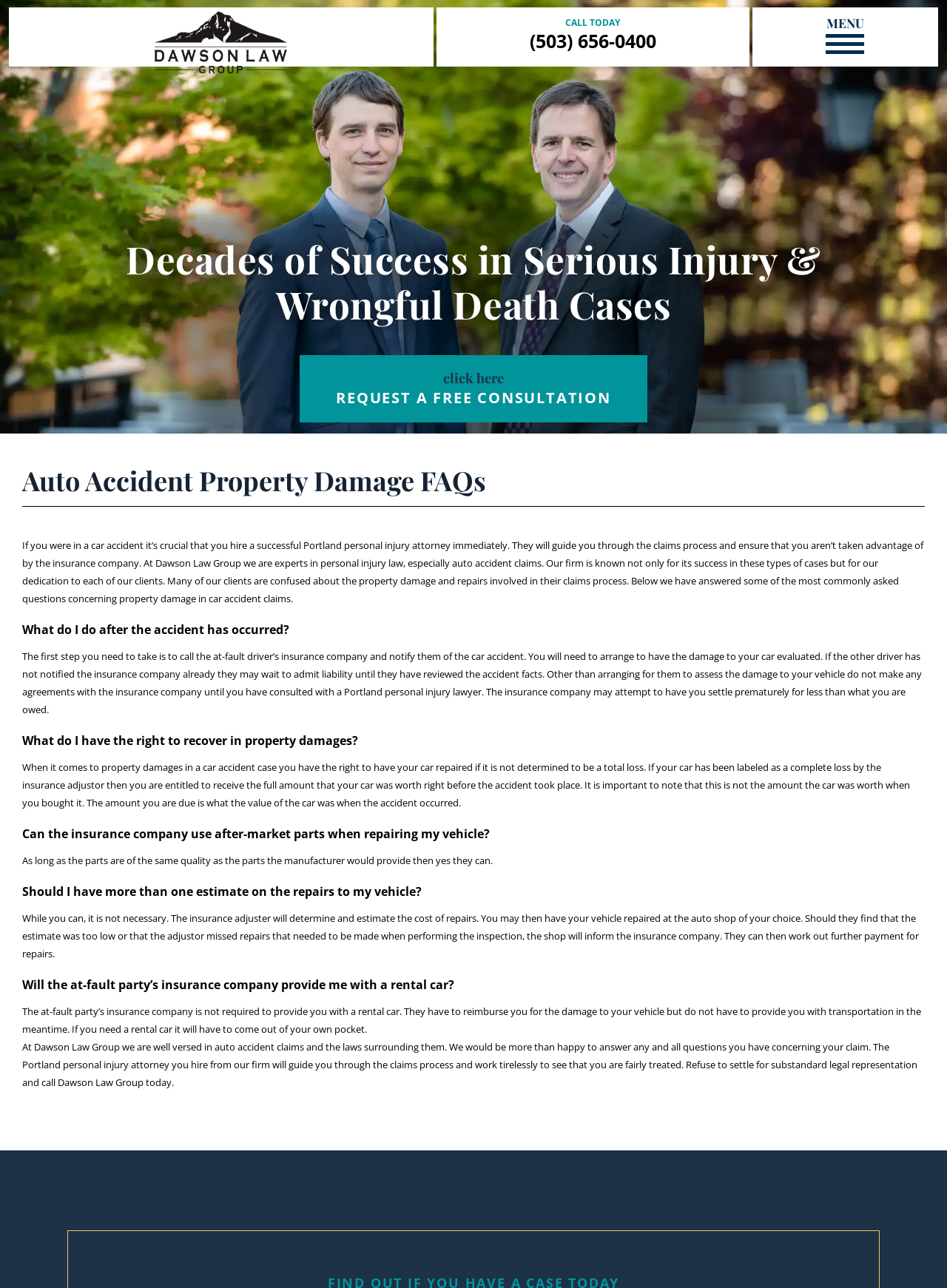Find and provide the bounding box coordinates for the UI element described here: "Click hereRequest a free consultation". The coordinates should be given as four float numbers between 0 and 1: [left, top, right, bottom].

[0.316, 0.276, 0.684, 0.328]